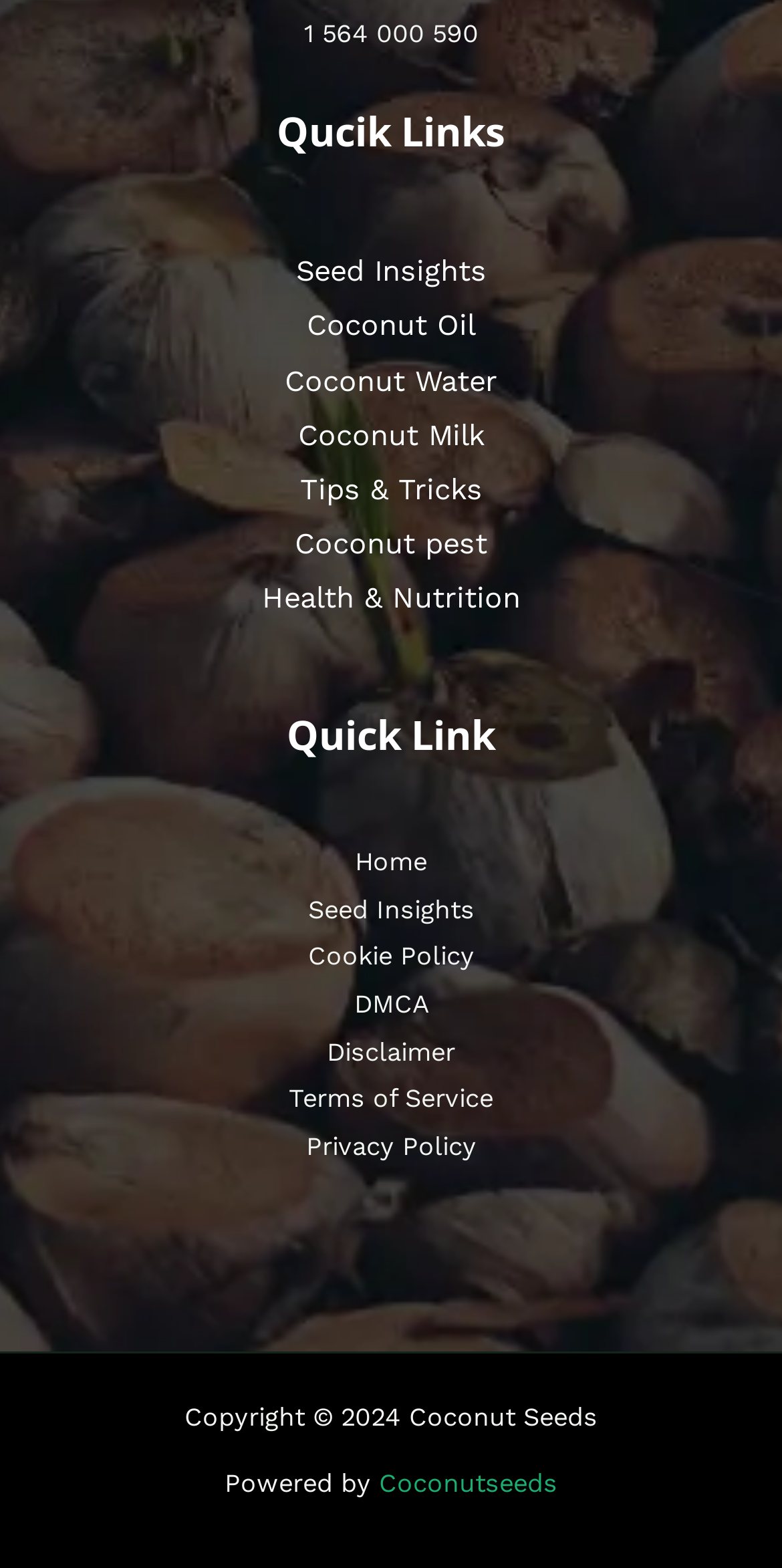Identify and provide the bounding box coordinates of the UI element described: "Health & Nutrition". The coordinates should be formatted as [left, top, right, bottom], with each number being a float between 0 and 1.

[0.335, 0.369, 0.665, 0.392]